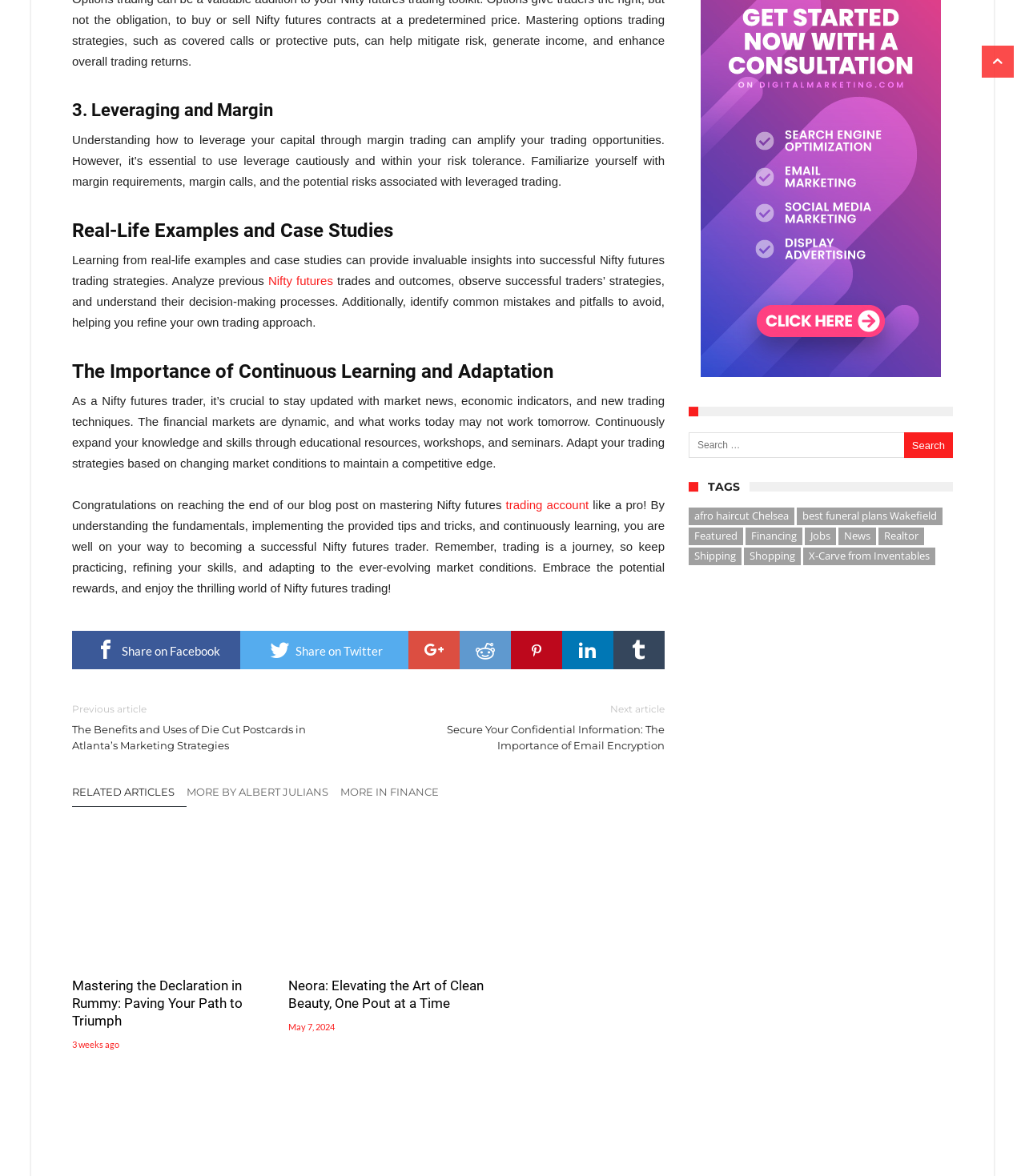What is the topic of the blog post? Refer to the image and provide a one-word or short phrase answer.

Nifty futures trading